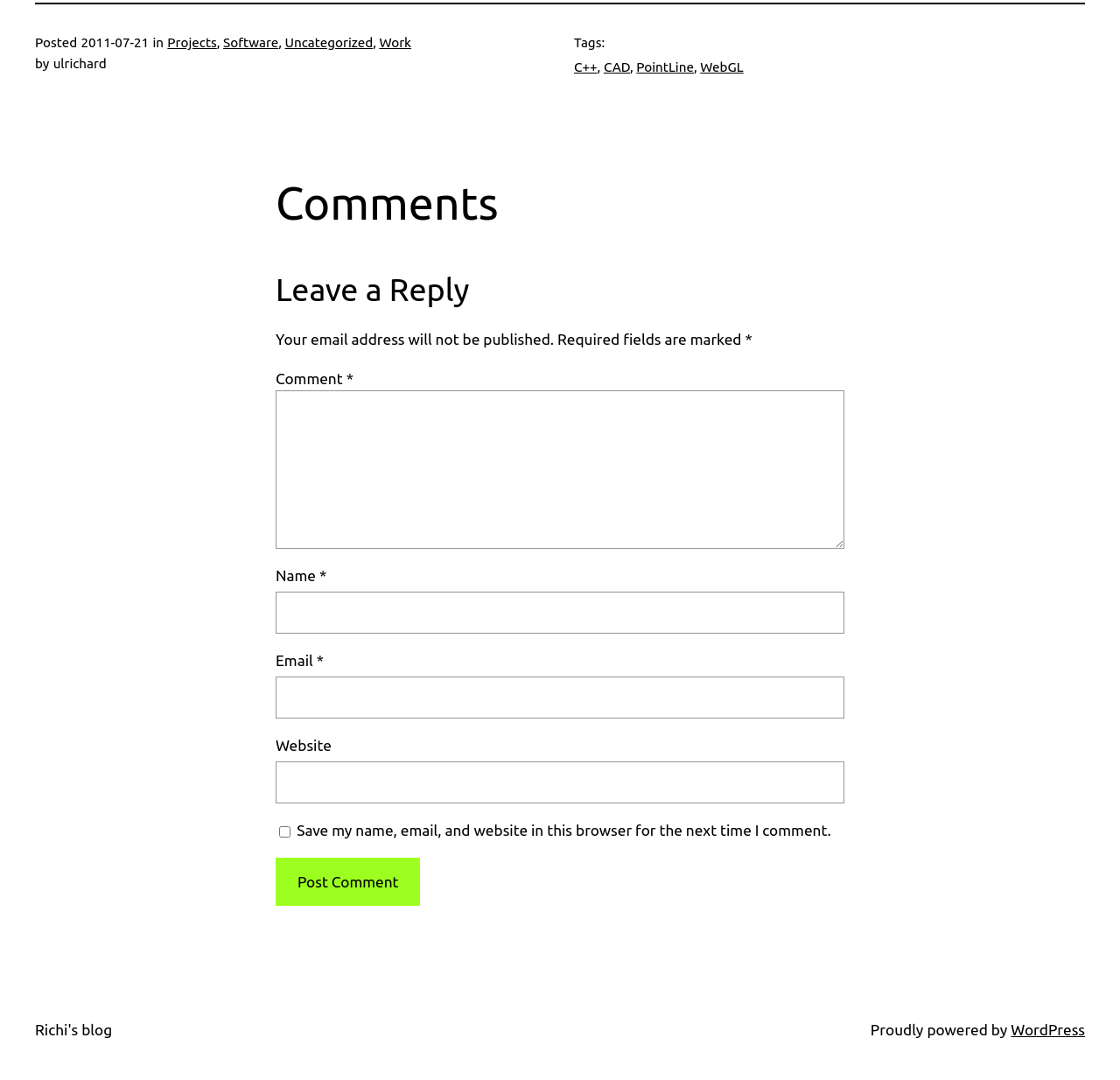Find the bounding box coordinates of the area to click in order to follow the instruction: "Click on the 'Post Comment' button".

[0.246, 0.794, 0.375, 0.838]